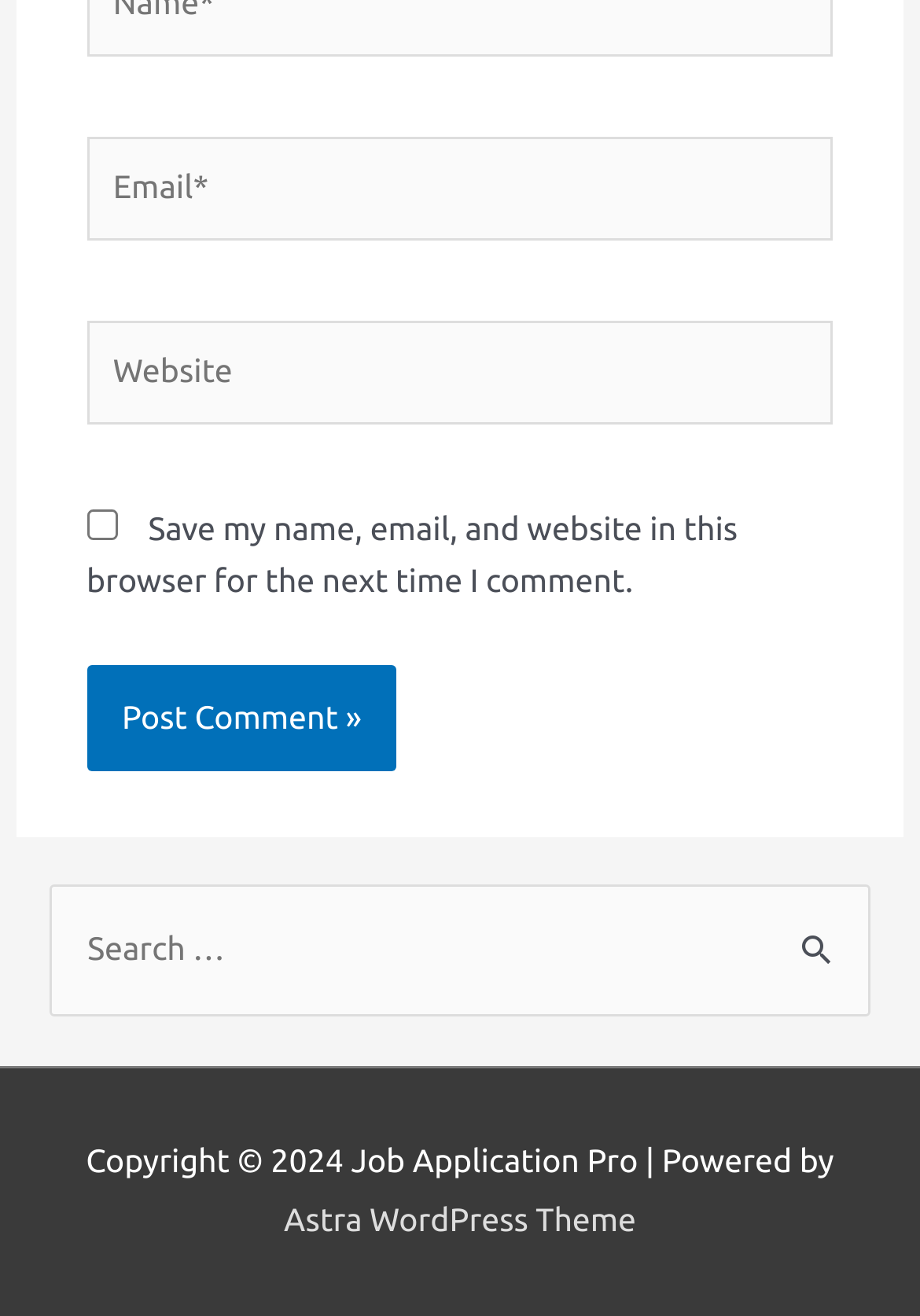For the element described, predict the bounding box coordinates as (top-left x, top-left y, bottom-right x, bottom-right y). All values should be between 0 and 1. Element description: Home

None